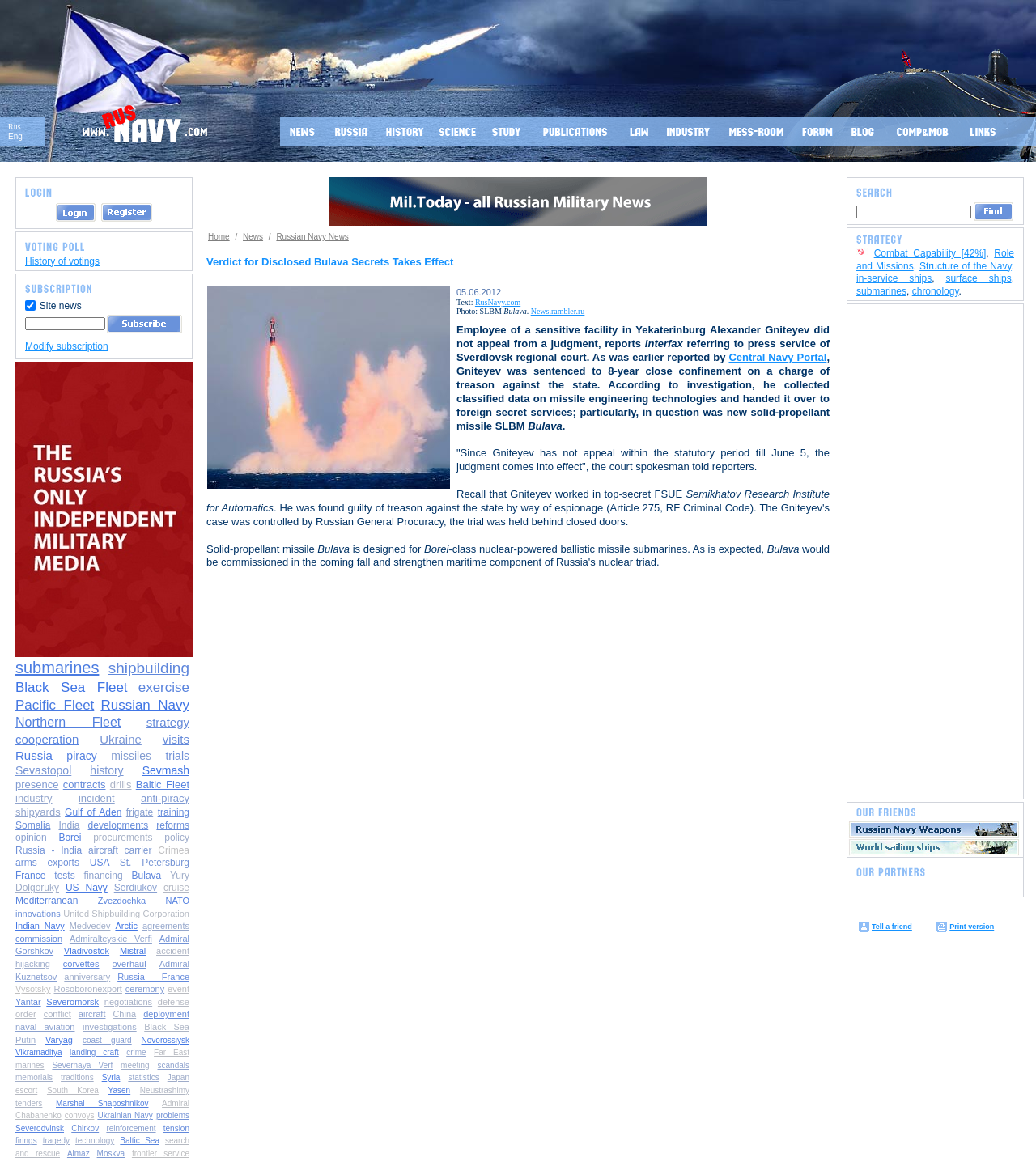How many links are there in the left sidebar?
Based on the image, please offer an in-depth response to the question.

There are 20 links in the left sidebar, each representing a different topic or category, such as 'submarines', 'shipbuilding', 'Black Sea Fleet', and so on, indicated by the link elements with text and bounding box coordinates.